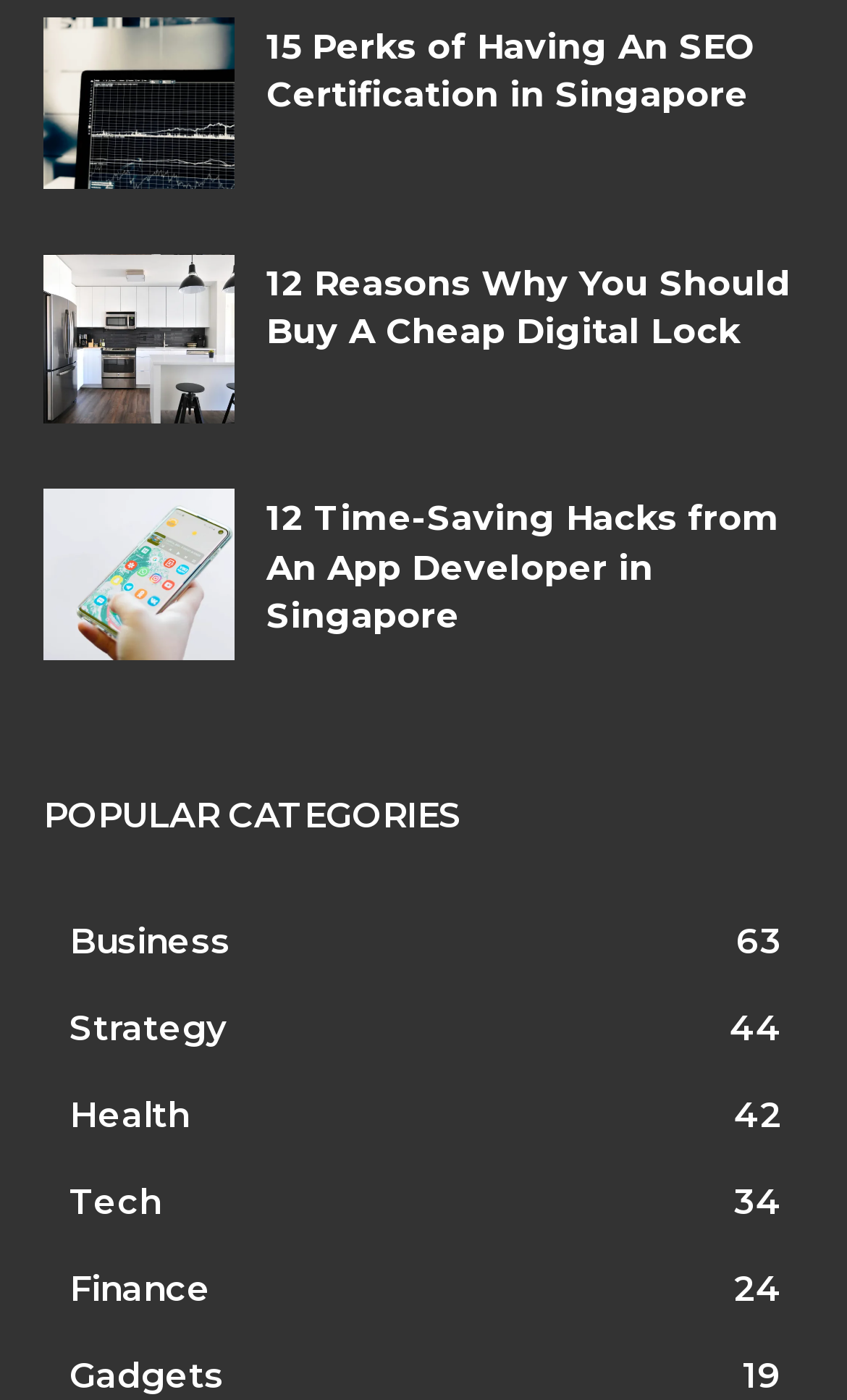Analyze the image and deliver a detailed answer to the question: What is the title of the second article?

I examined the headings and links on the webpage and found that the second article has a heading '12 Reasons Why You Should Buy A Cheap Digital Lock'.